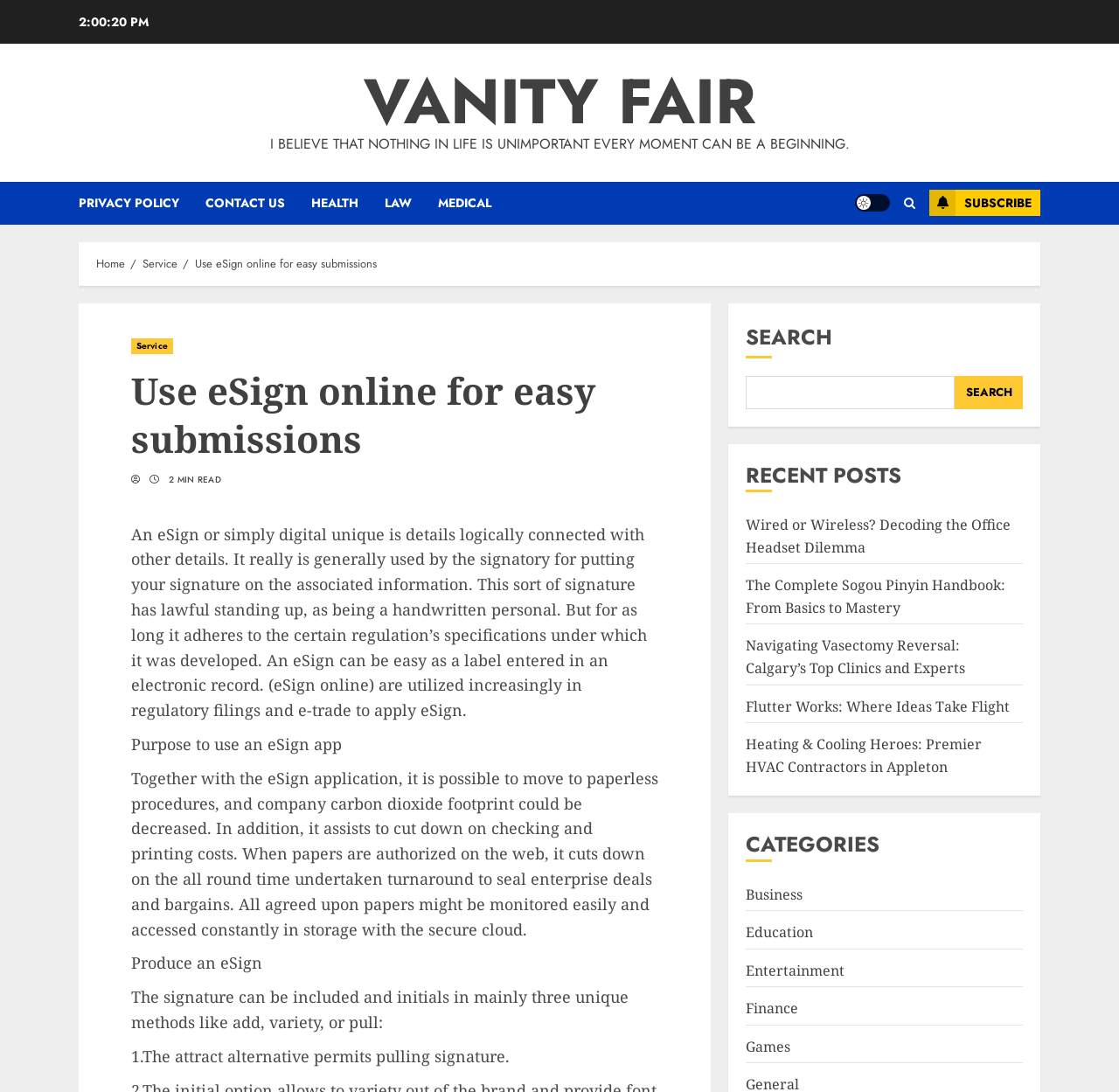What is the title of the first recent post?
With the help of the image, please provide a detailed response to the question.

The first recent post listed on the webpage is titled 'Wired or Wireless? Decoding the Office Headset Dilemma'.